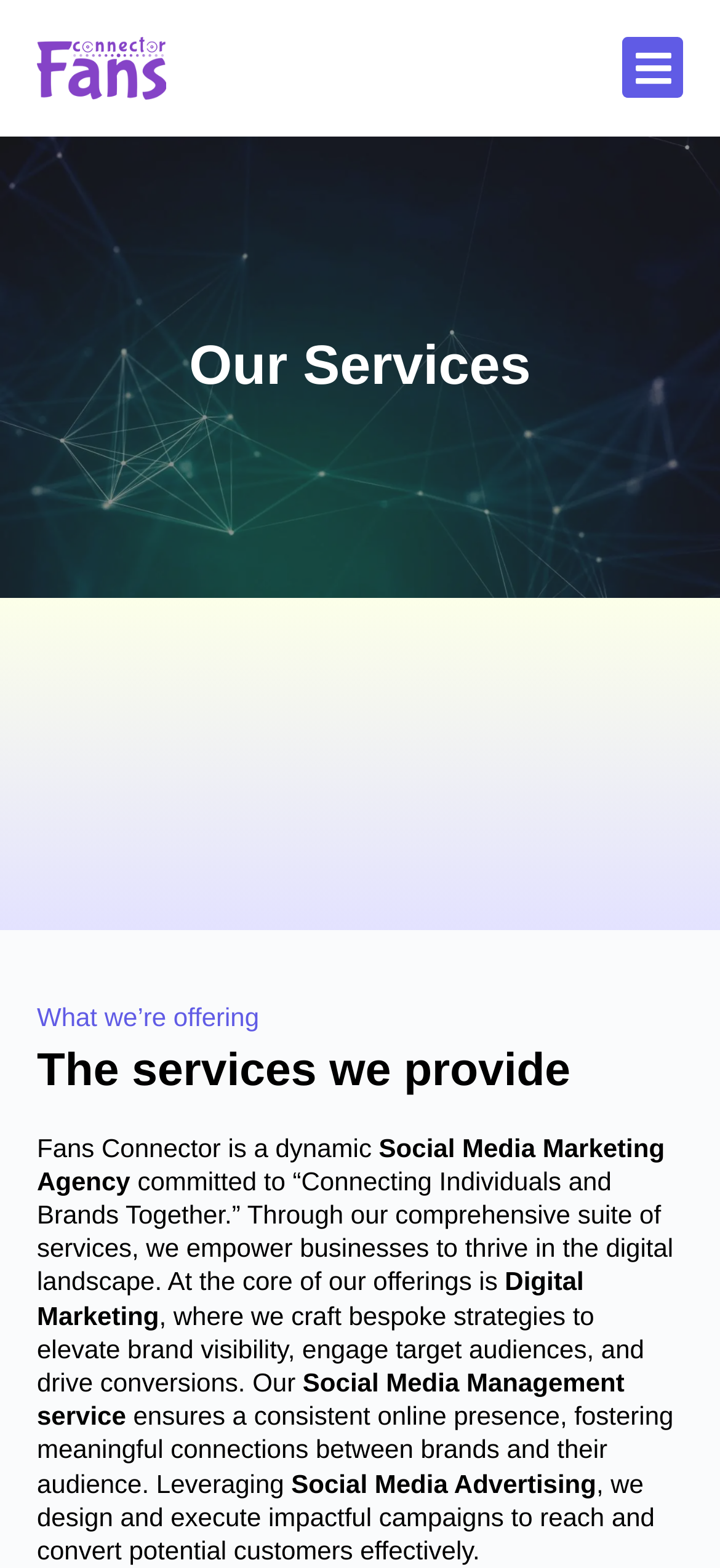Provide the bounding box coordinates of the section that needs to be clicked to accomplish the following instruction: "Learn more about Digital Marketing."

[0.051, 0.464, 0.333, 0.51]